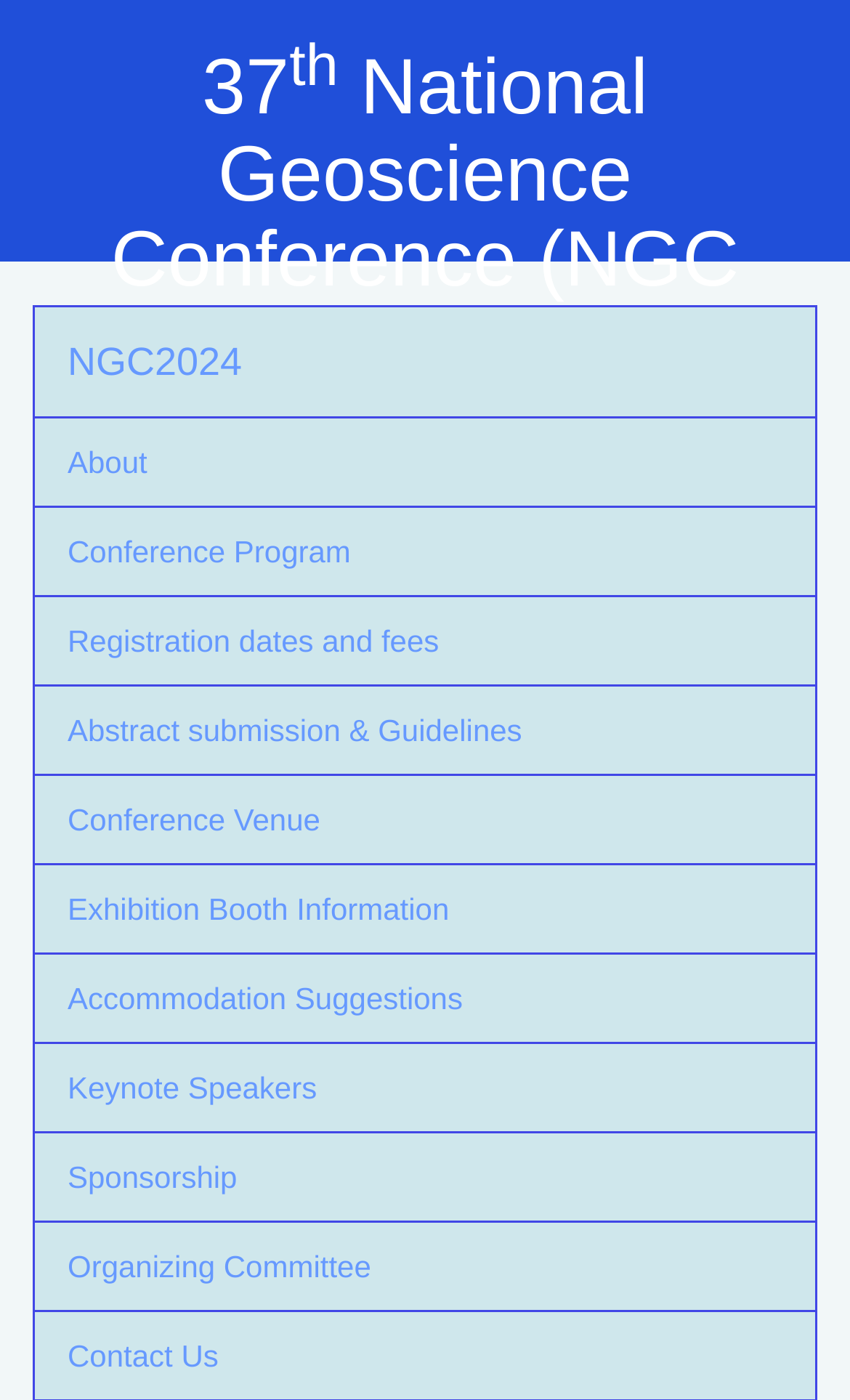Given the element description Accommodation Suggestions, identify the bounding box coordinates for the UI element on the webpage screenshot. The format should be (top-left x, top-left y, bottom-right x, bottom-right y), with values between 0 and 1.

[0.041, 0.682, 0.959, 0.744]